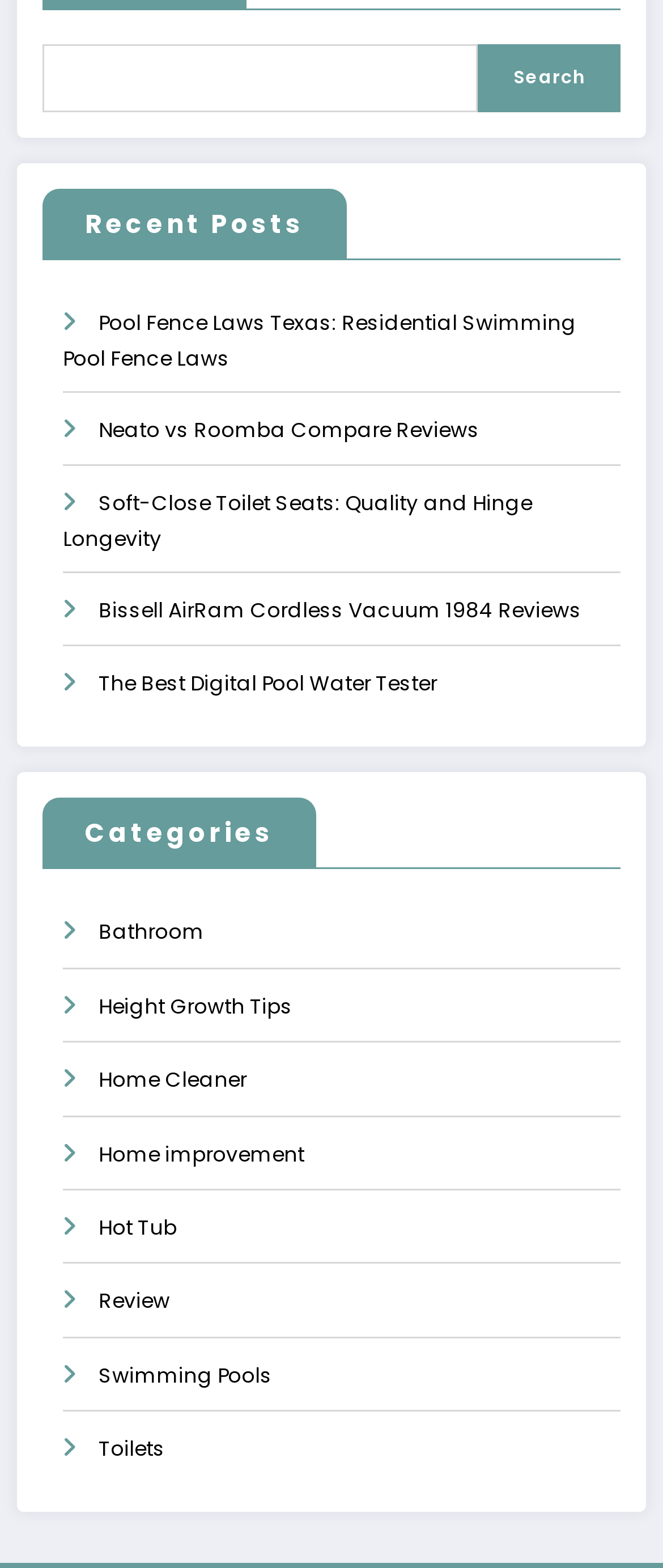Determine the bounding box coordinates of the clickable area required to perform the following instruction: "Browse the 'Bathroom' category". The coordinates should be represented as four float numbers between 0 and 1: [left, top, right, bottom].

[0.149, 0.585, 0.308, 0.603]